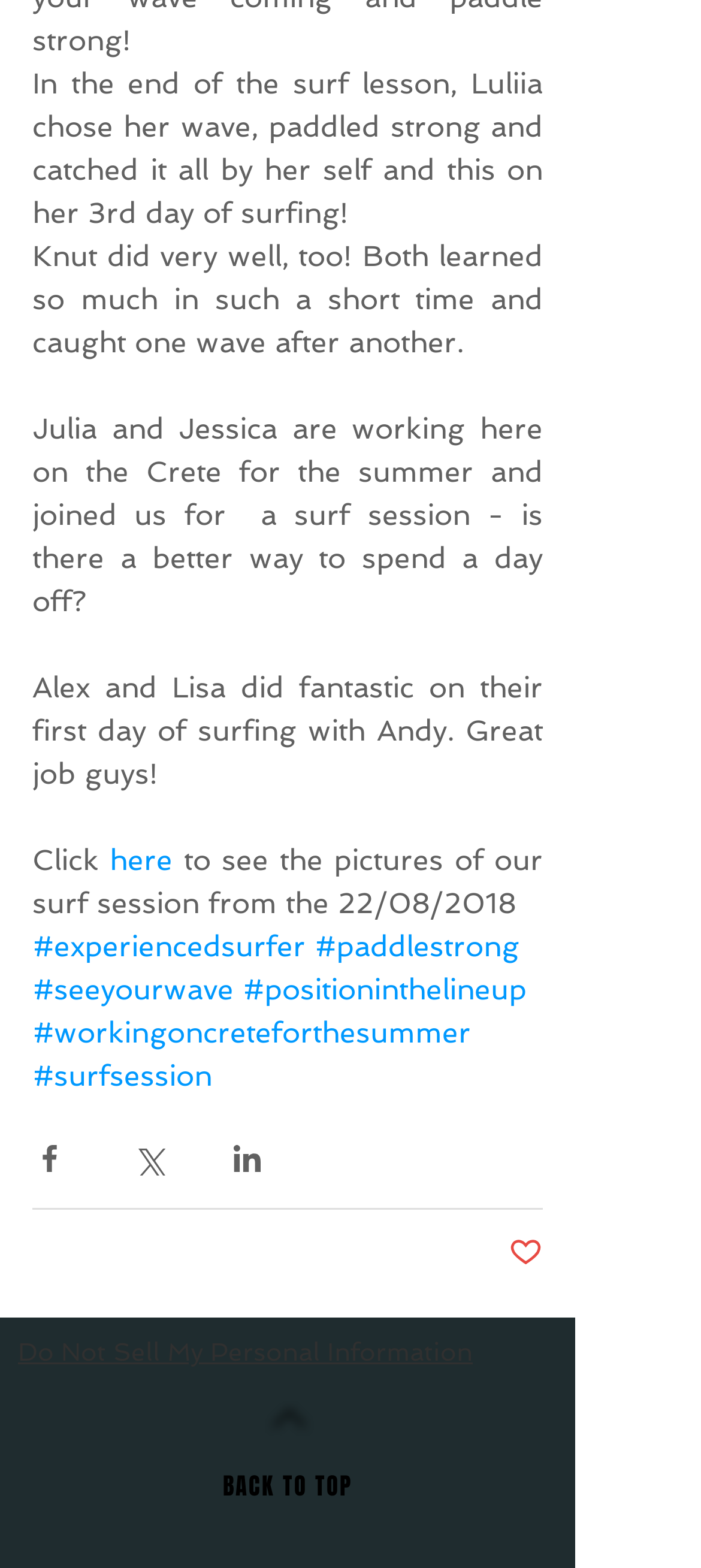Utilize the information from the image to answer the question in detail:
What is the text above the 'BACK TO TOP' button?

The link 'Surfing Crete Greece' is located above the 'BACK TO TOP' button, and it also has an associated image.